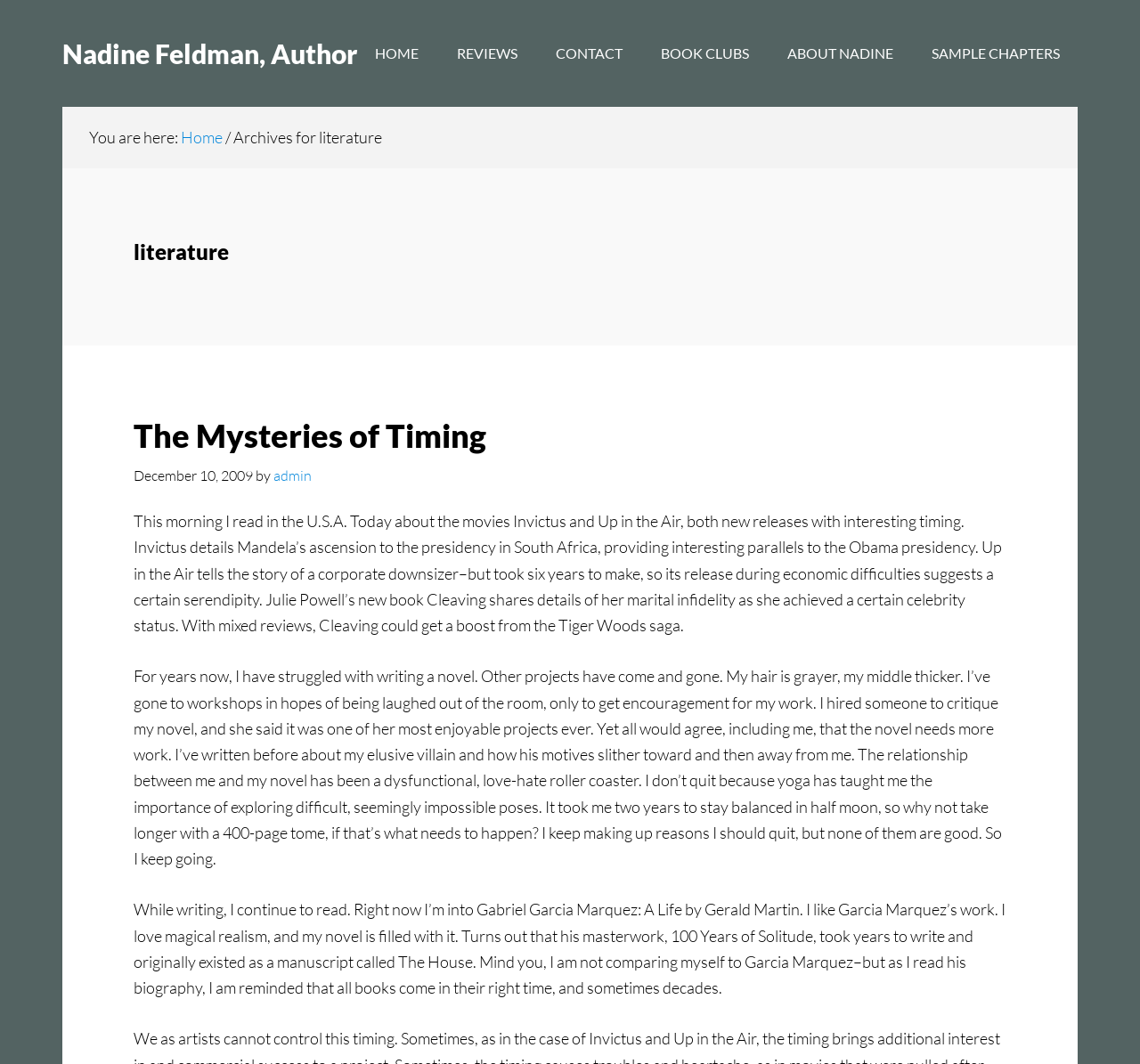What is the author's current project?
Based on the image, give a one-word or short phrase answer.

a novel